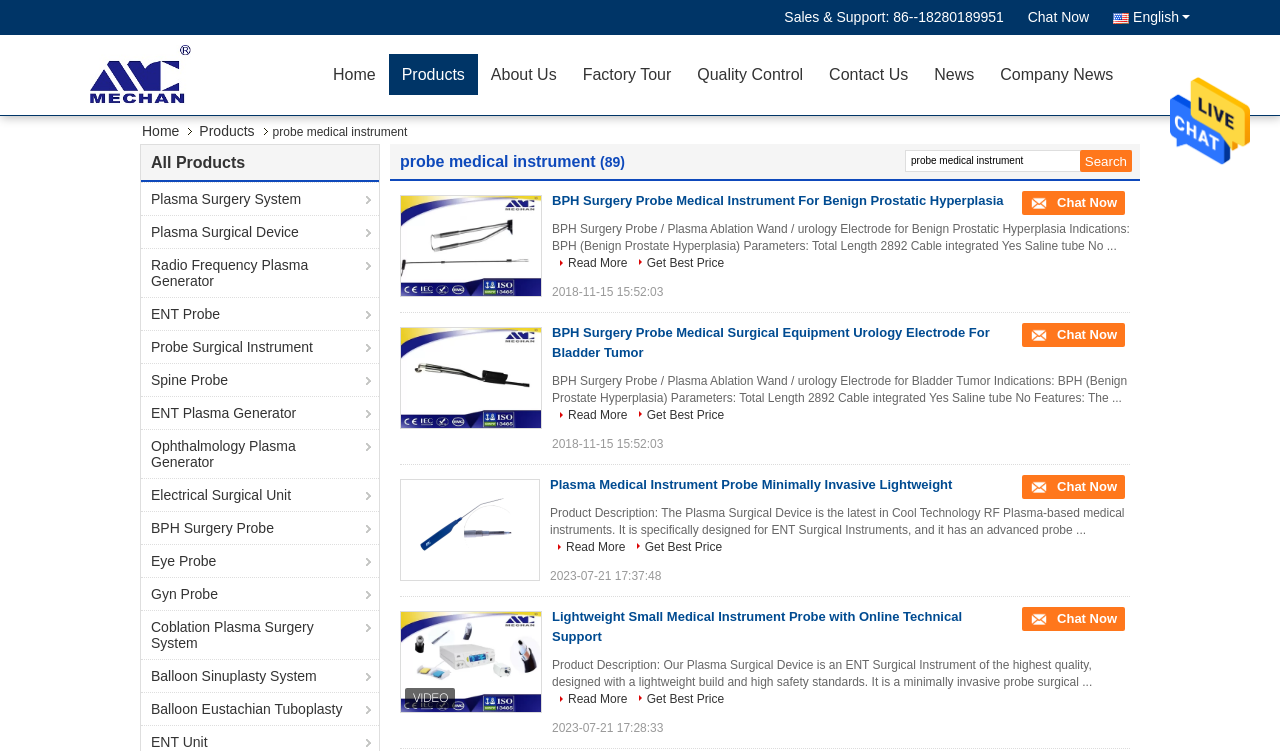Identify the bounding box coordinates of the region I need to click to complete this instruction: "Chat with the customer support".

[0.803, 0.0, 0.851, 0.047]